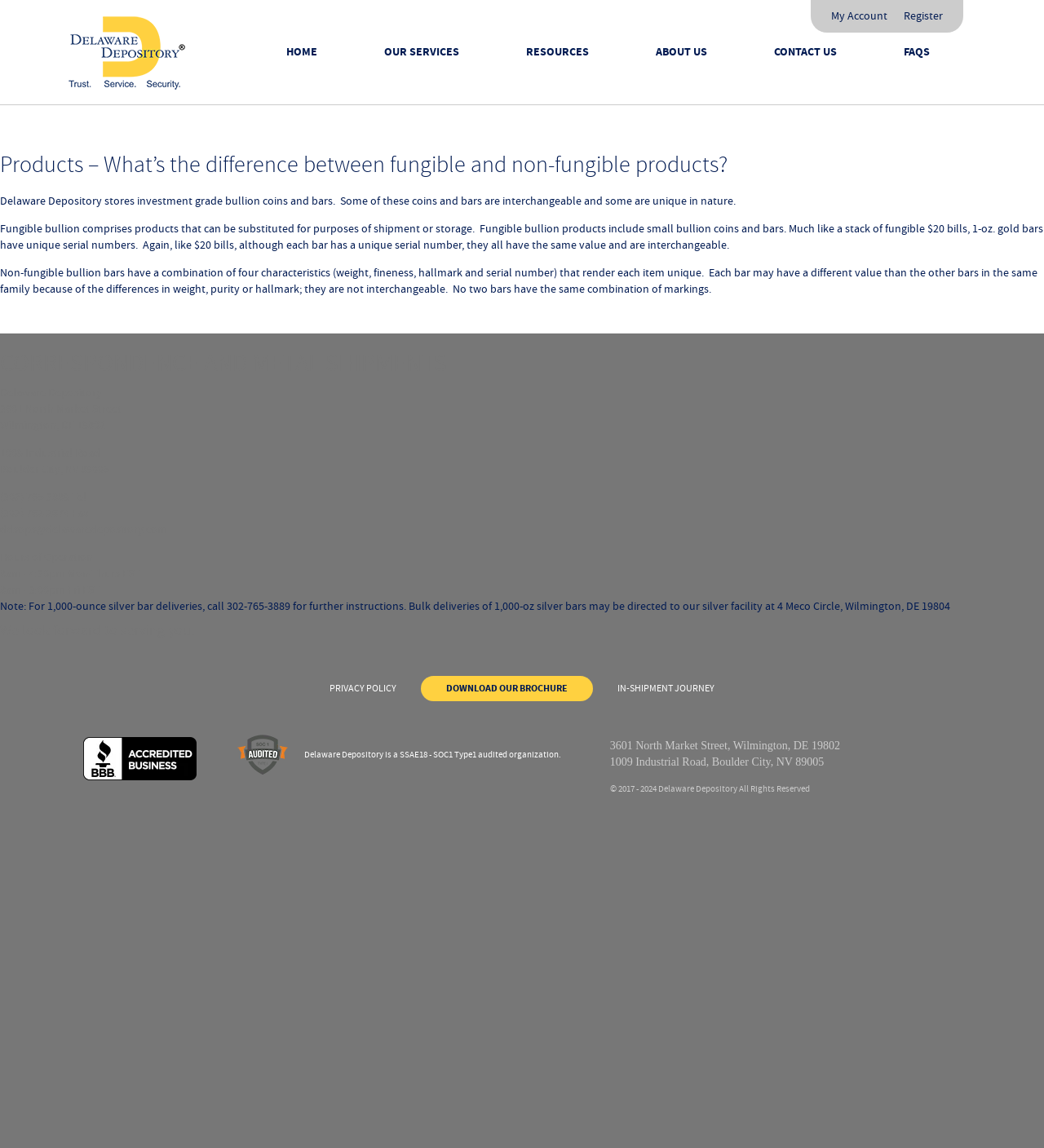What is the address of Delaware Depository's facility in Wilmington, DE?
Please provide a single word or phrase as your answer based on the screenshot.

3601 North Market Street